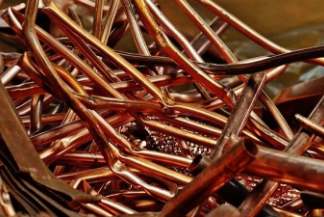Explain in detail what you see in the image.

The image depicts a close-up view of a heap of copper tubing and scrap materials, showcasing the distinct reddish-brown hue typical of copper. The photo highlights the intricate arrangement and overlapping nature of the tubing, which appears to be part of a larger collection of scrap metal, likely destined for recycling. The texture and sheen of the polished metal surfaces are evident, reflecting light and adding depth to the image. This visual representation underscores the importance of copper in various industrial applications, such as plumbing and electrical wiring, while also emphasizing its value as a recyclable resource.